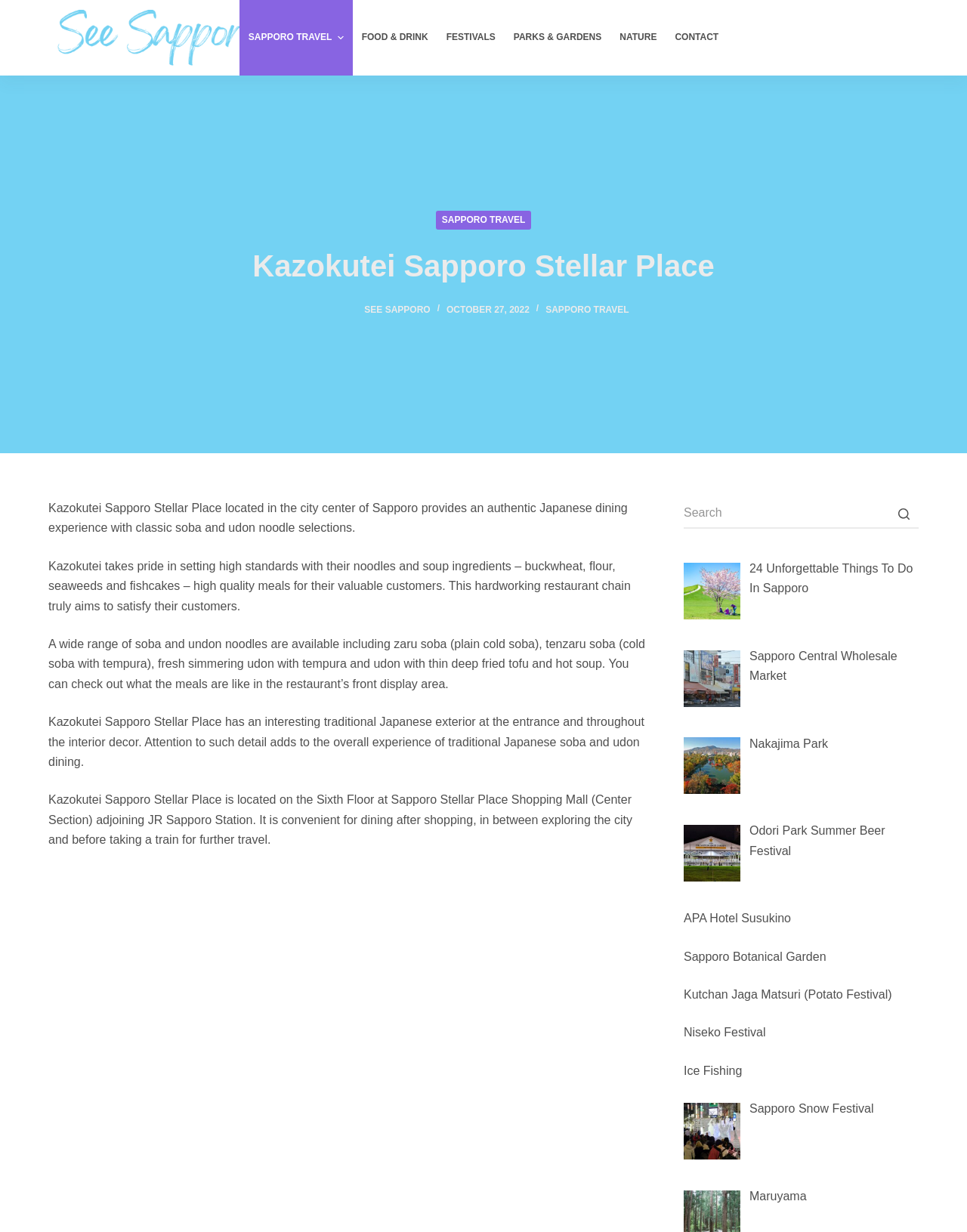How many links are there in the header menu?
Deliver a detailed and extensive answer to the question.

I found the answer by counting the number of link elements within the navigation element with the text 'Header Menu', which are 'SAPPORO TRAVEL', 'FOOD & DRINK', 'FESTIVALS', 'PARKS & GARDENS', 'NATURE', and 'CONTACT'.